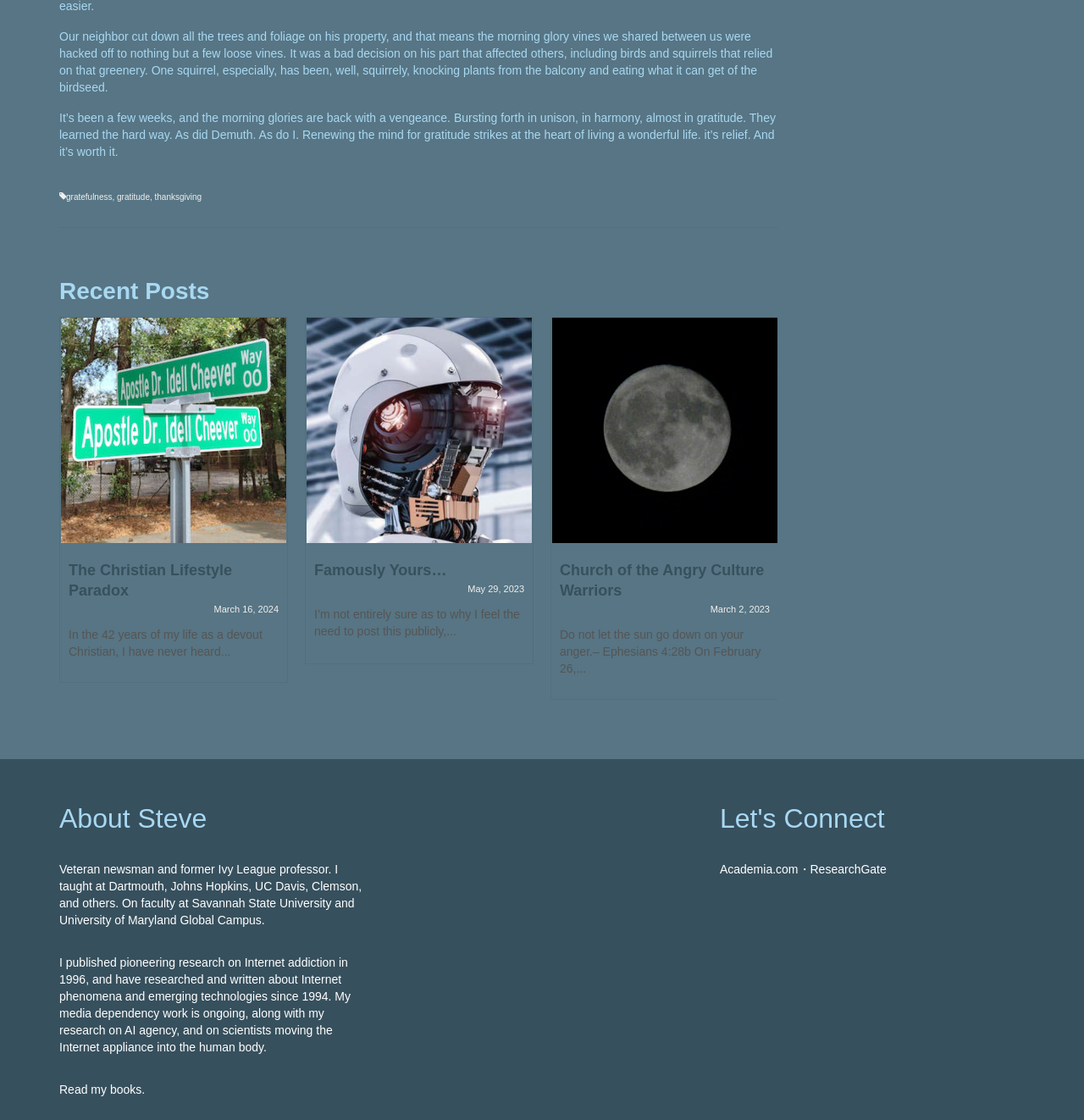Determine the bounding box coordinates for the area that needs to be clicked to fulfill this task: "Select United Kingdom (English) language". The coordinates must be given as four float numbers between 0 and 1, i.e., [left, top, right, bottom].

None